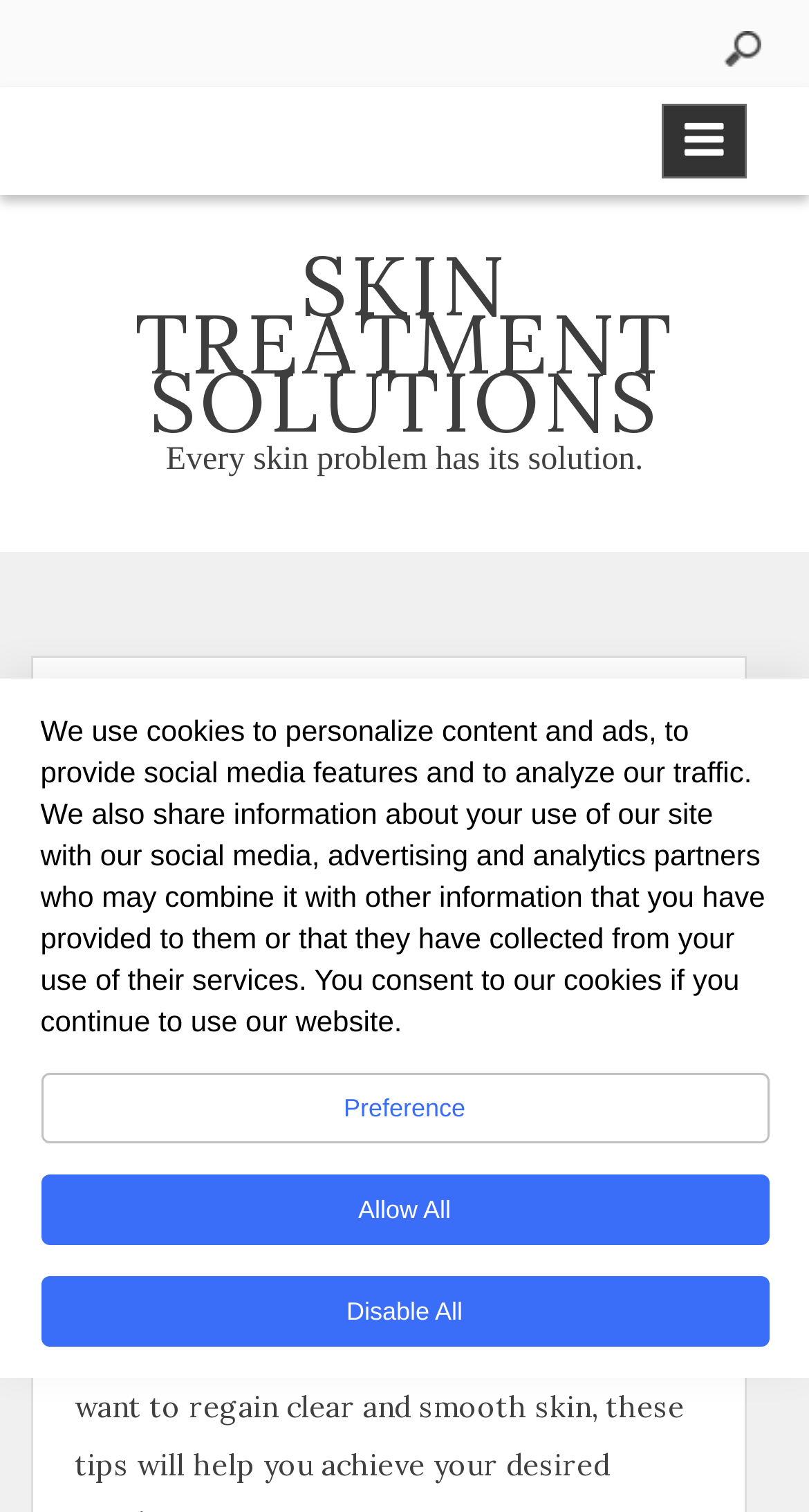Who is the author of the article?
Using the screenshot, give a one-word or short phrase answer.

skintreatmentsolutions.com